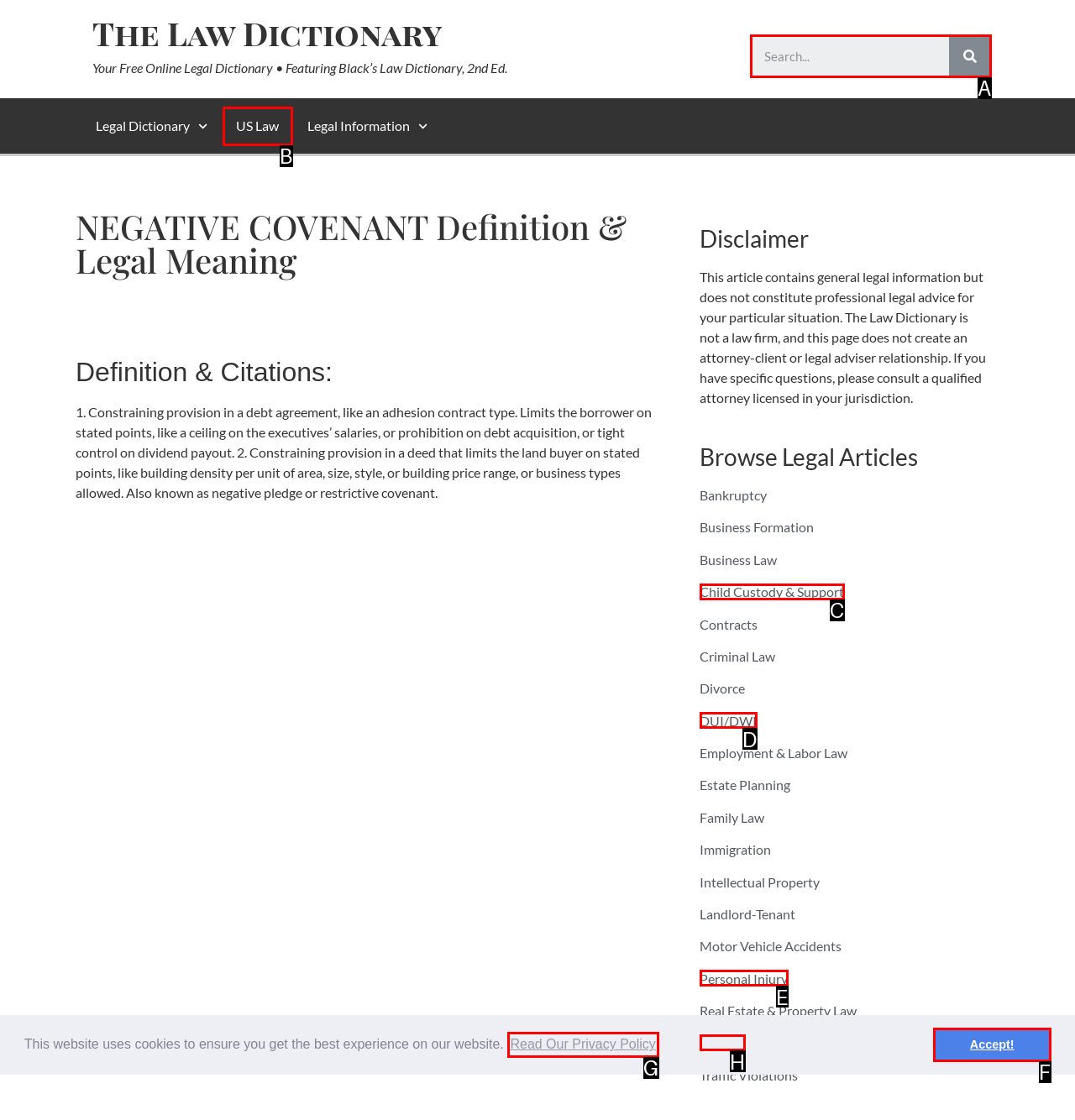For the given instruction: Search for a legal term, determine which boxed UI element should be clicked. Answer with the letter of the corresponding option directly.

A